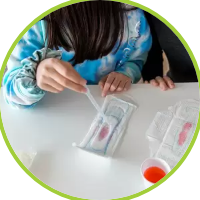What kind of environment is depicted in the image?
Using the image as a reference, answer with just one word or a short phrase.

Bright and welcoming